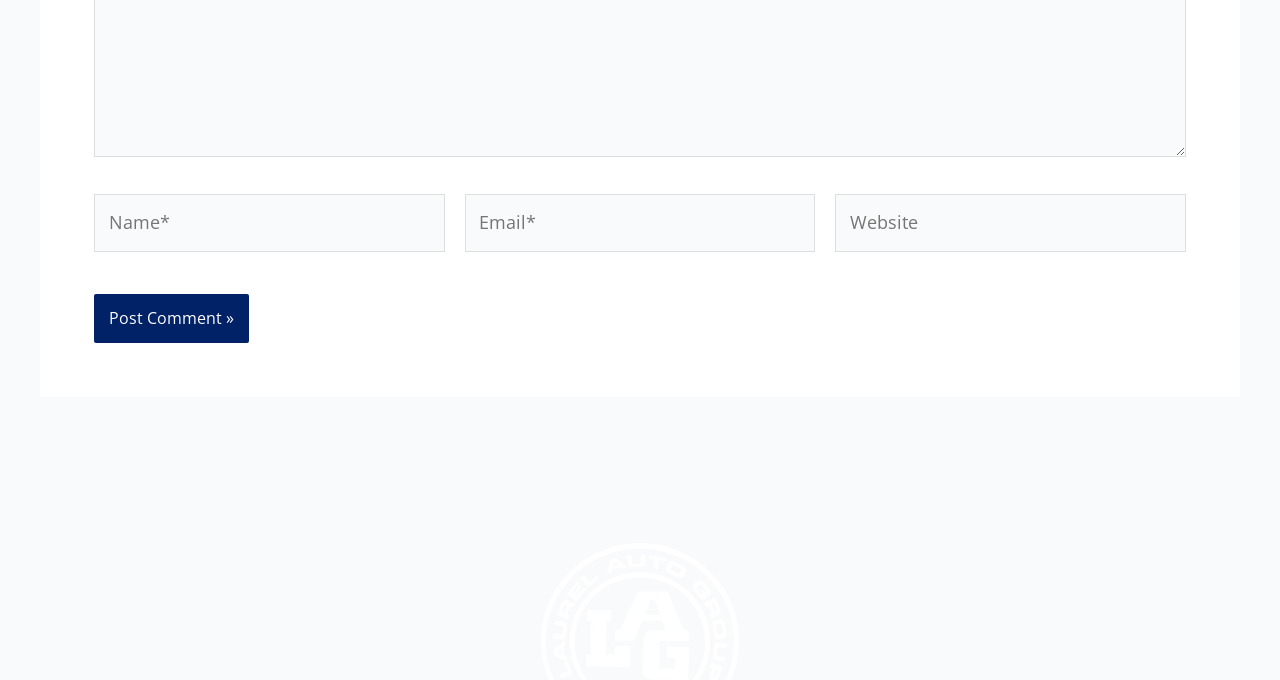Answer the question below with a single word or a brief phrase: 
What is the purpose of the button?

Post Comment